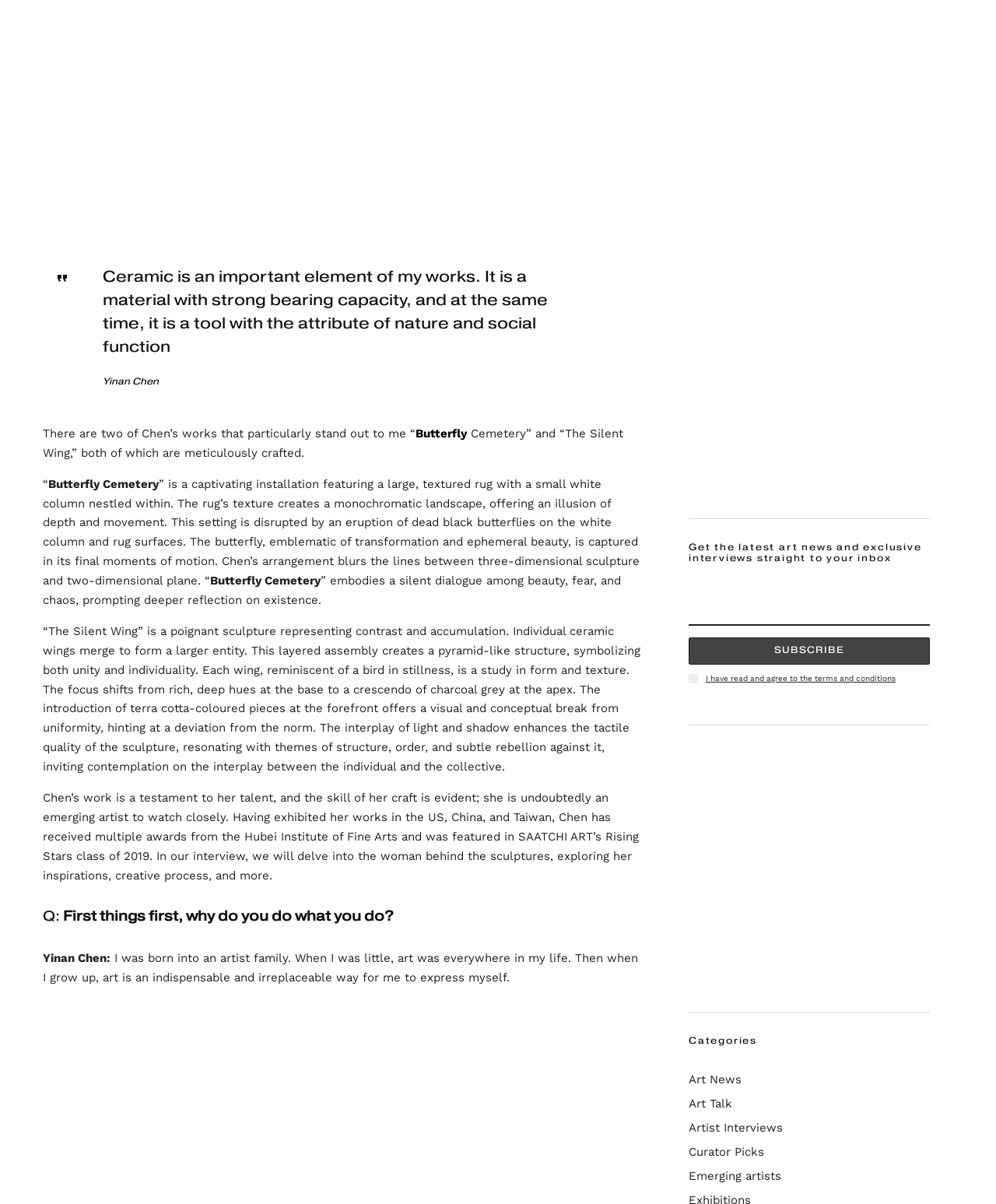Identify the bounding box coordinates of the section that should be clicked to achieve the task described: "View the article about DRAWN TOGETHER: ROYAL DRAWING SCHOOL SUMMER SHOW 2024".

[0.691, 0.018, 0.934, 0.152]